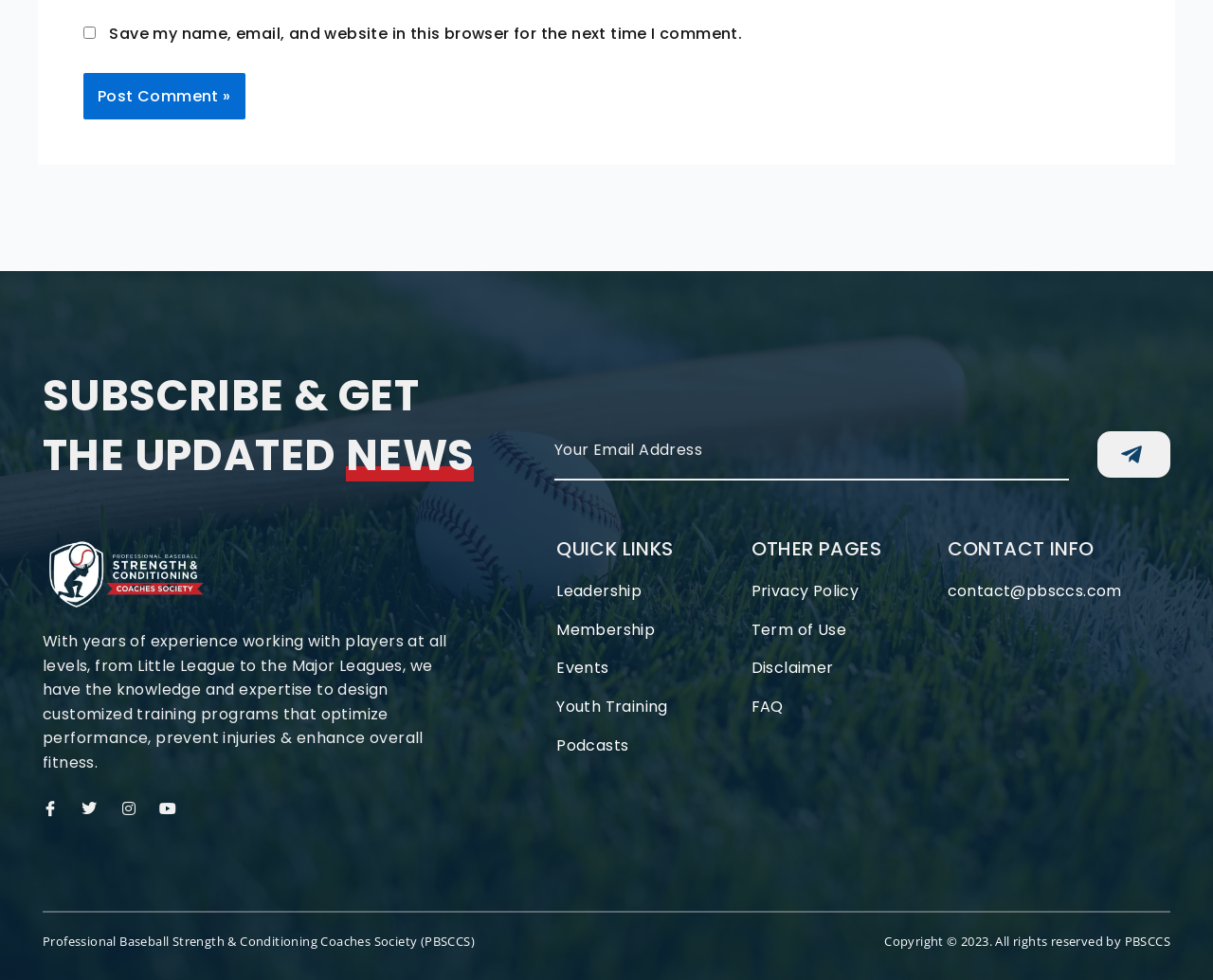How many quick links are available?
Refer to the screenshot and respond with a concise word or phrase.

5